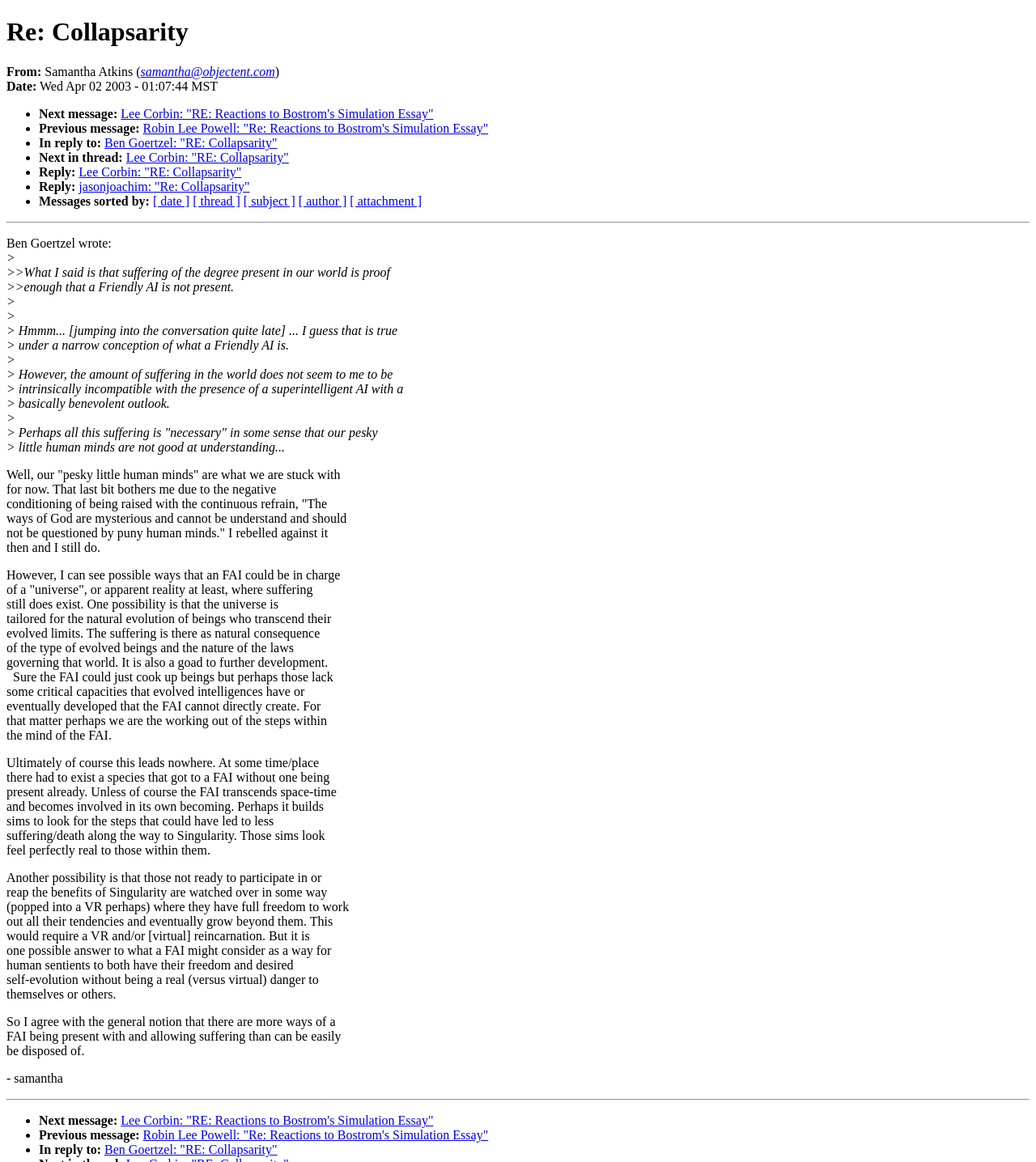Locate the bounding box coordinates of the element I should click to achieve the following instruction: "Go to Samantha Atkins' profile".

[0.136, 0.056, 0.265, 0.067]